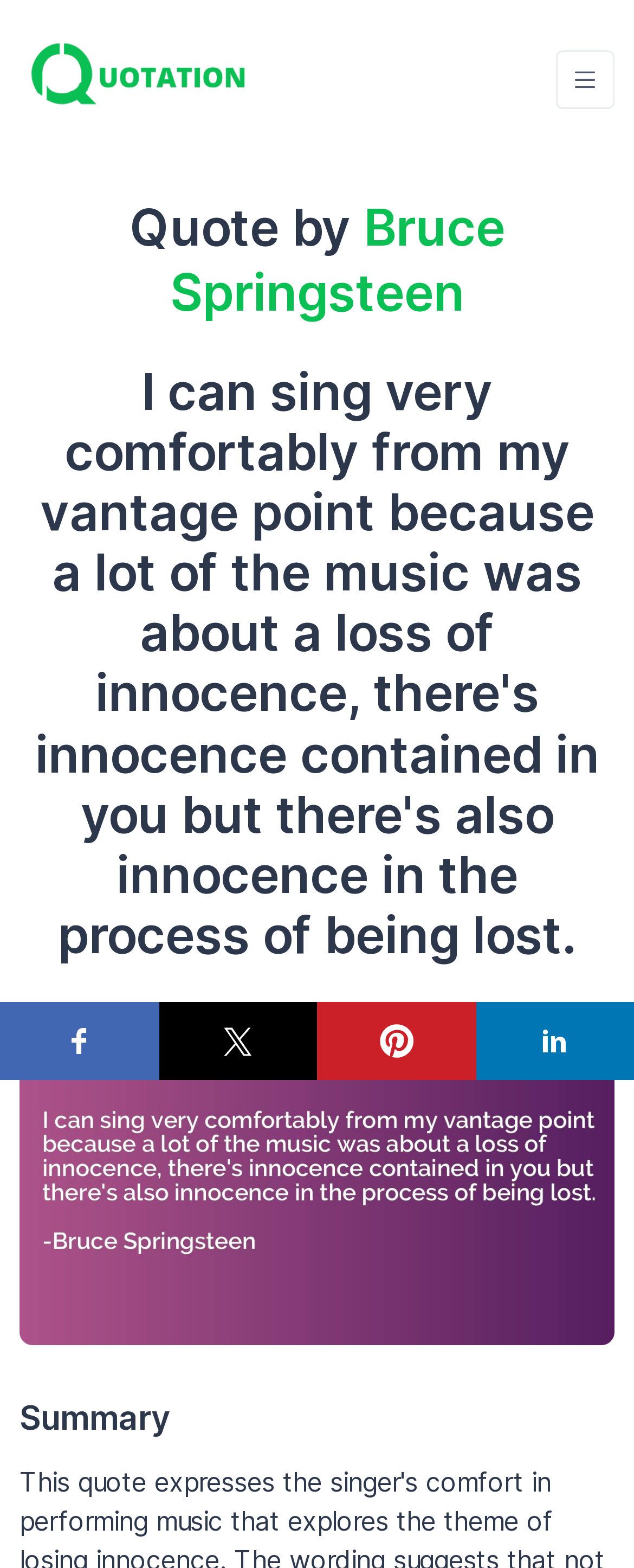Offer a detailed explanation of the webpage layout and contents.

The webpage appears to be a quote page featuring a quote by Bruce Springsteen. At the top left corner, there is a Quotation.io logo, which is an image linked to the website's homepage. Next to the logo, there is a toggle navigation button. 

Below the logo, there is a heading that reads "Quote by Bruce Springsteen", followed by a link to Bruce Springsteen's profile. The main quote is displayed below, which is a lengthy text about the loss of innocence. 

On the right side of the quote, there are four social media sharing buttons, namely Facebook, Twitter, Pinterest, and LinkedIn, each represented by an image. These buttons are aligned vertically and positioned near the middle of the page.

At the bottom of the page, there is a heading labeled "Summary", which is likely a summary of the quote or its context. Above the summary, there is another image related to the quote, which takes up a significant portion of the page's width.